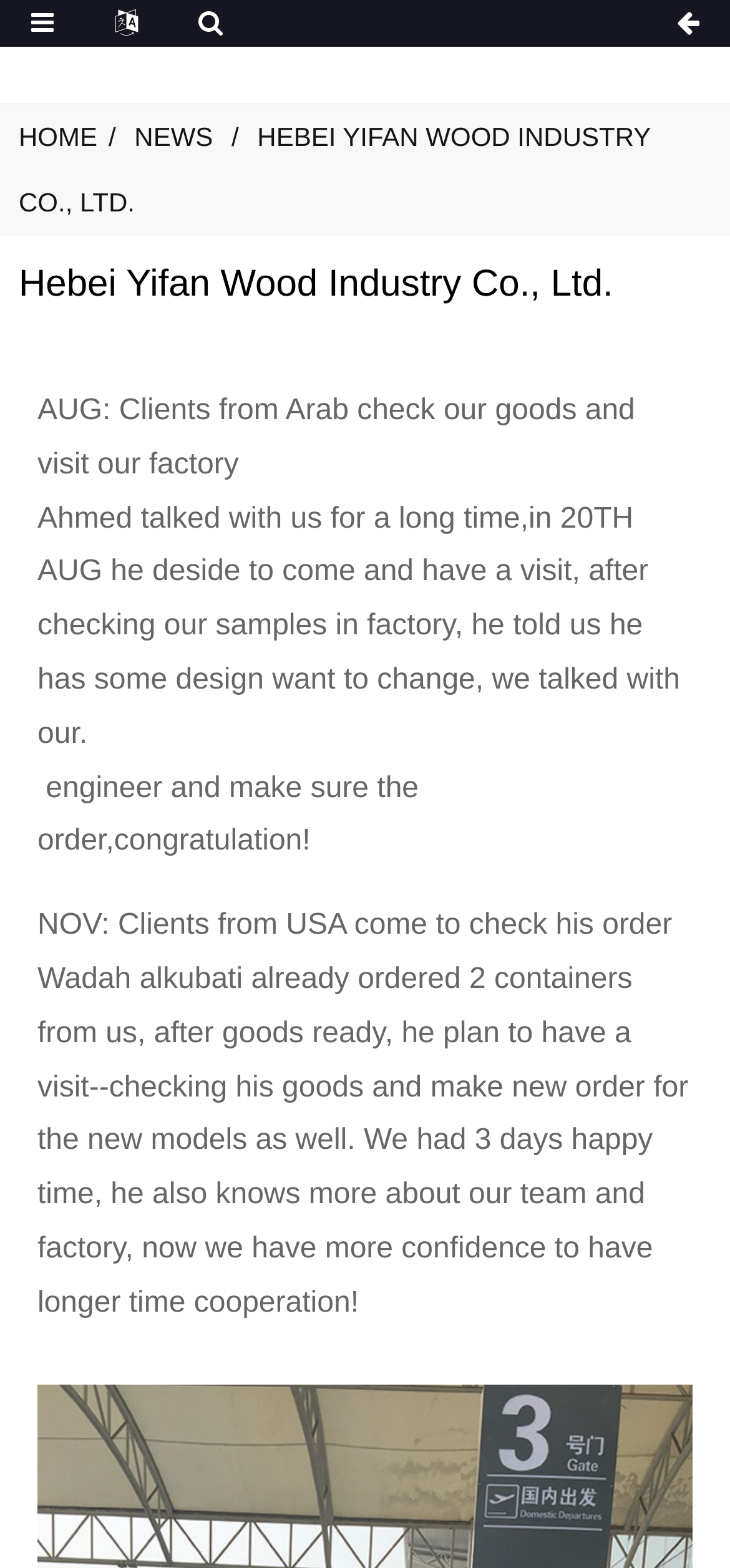Where are the clients from?
Answer the question in a detailed and comprehensive manner.

I found this information by reading the text content of the webpage, which mentions 'Clients from Arab' and 'Clients from USA' in two separate paragraphs, indicating that the company has clients from these two regions.